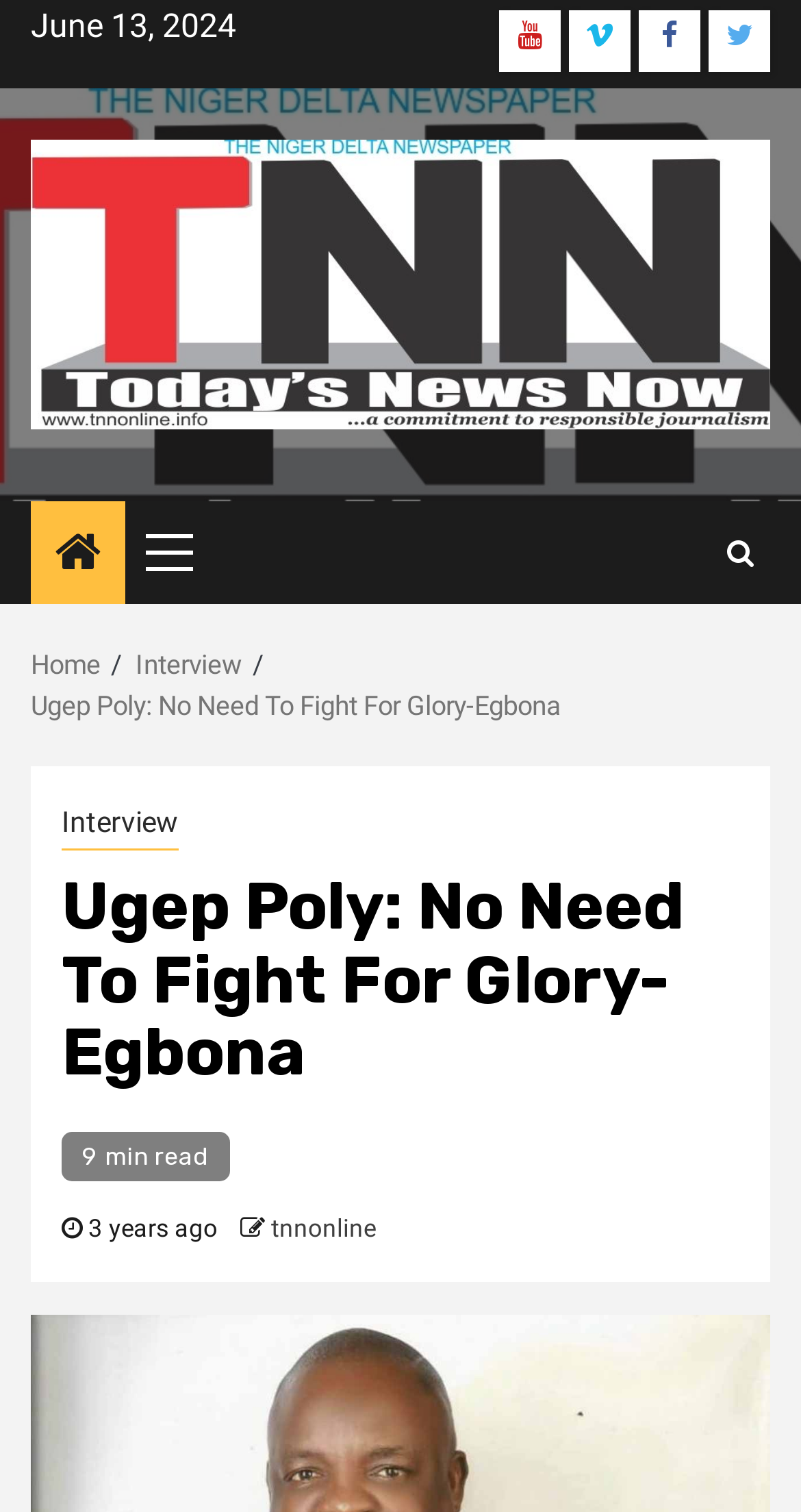Using floating point numbers between 0 and 1, provide the bounding box coordinates in the format (top-left x, top-left y, bottom-right x, bottom-right y). Locate the UI element described here: alt="Bobby Sands Trust"

None